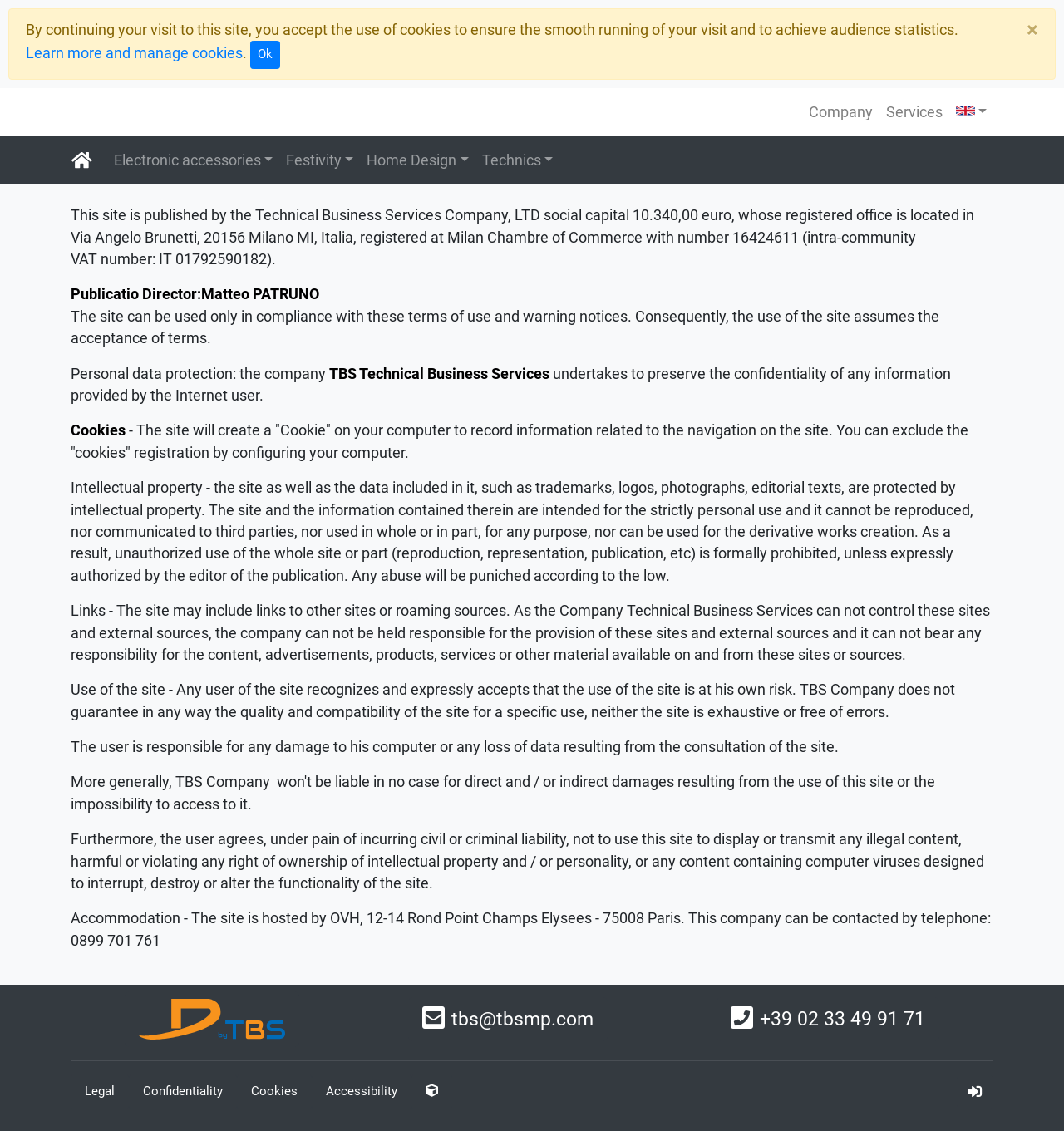What is the company's VAT number?
Provide a concise answer using a single word or phrase based on the image.

IT 01792590182